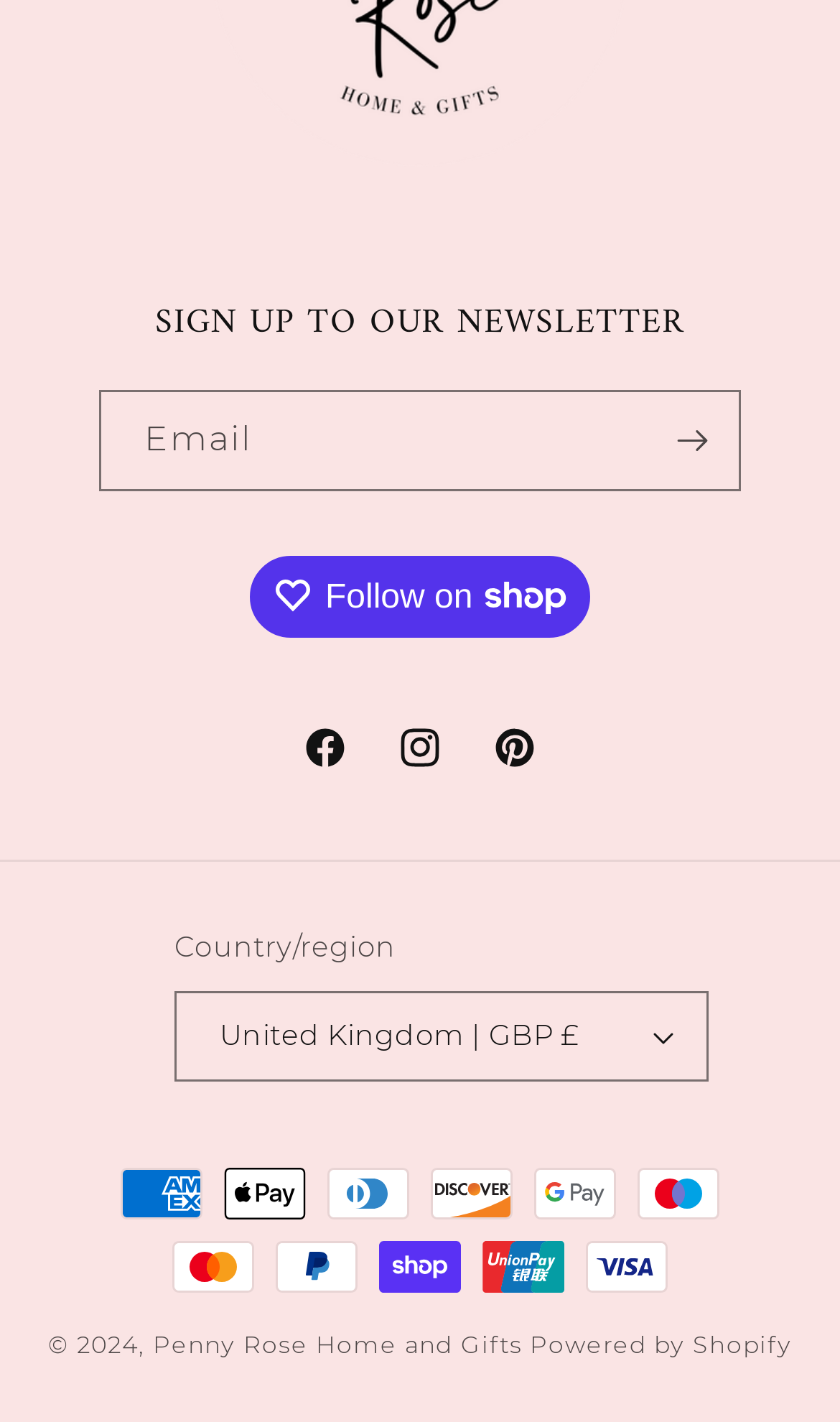What social media platforms can you follow?
Using the visual information from the image, give a one-word or short-phrase answer.

Facebook, Instagram, Pinterest